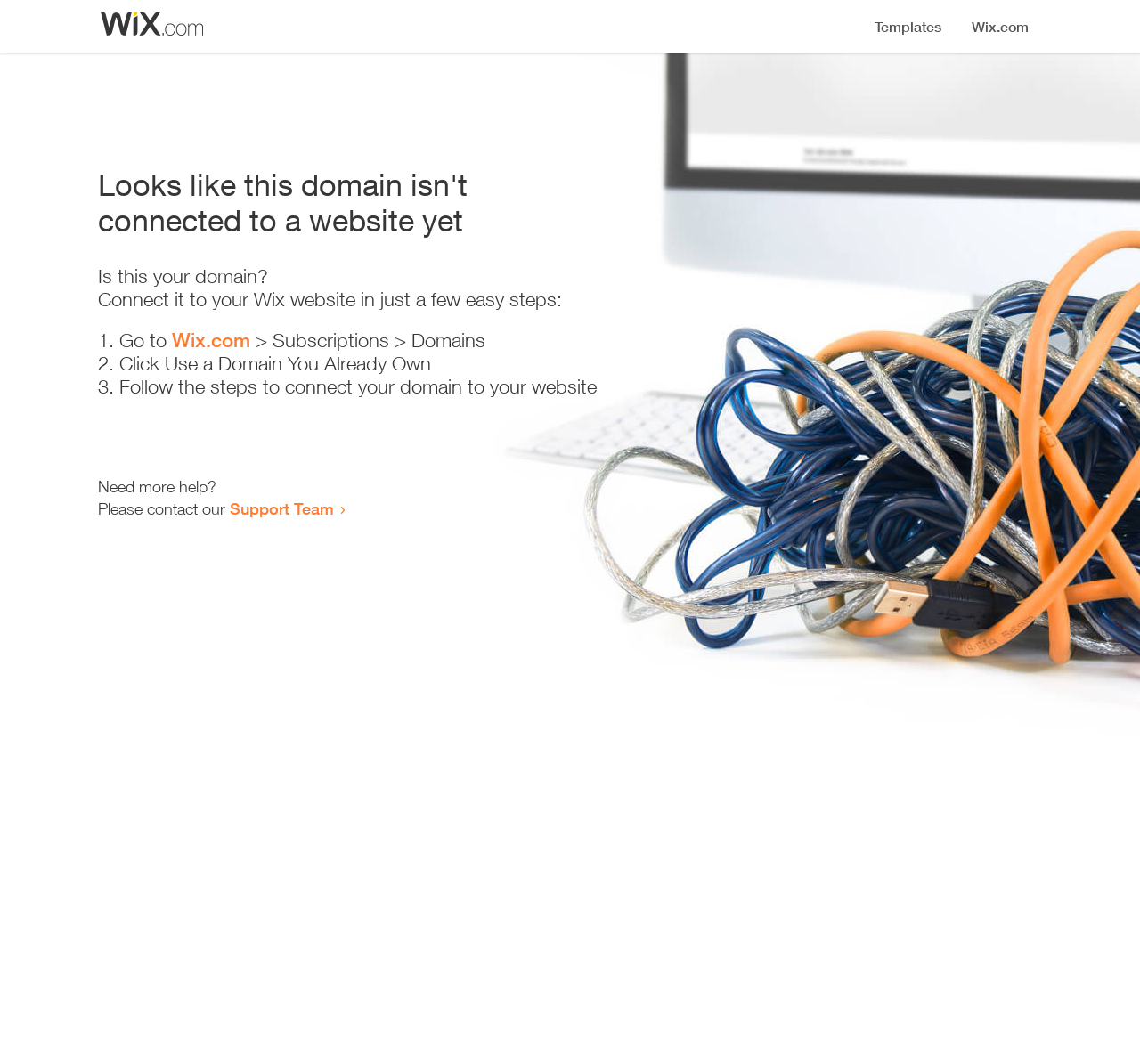Given the webpage screenshot, identify the bounding box of the UI element that matches this description: "Wix.com".

[0.151, 0.309, 0.22, 0.331]